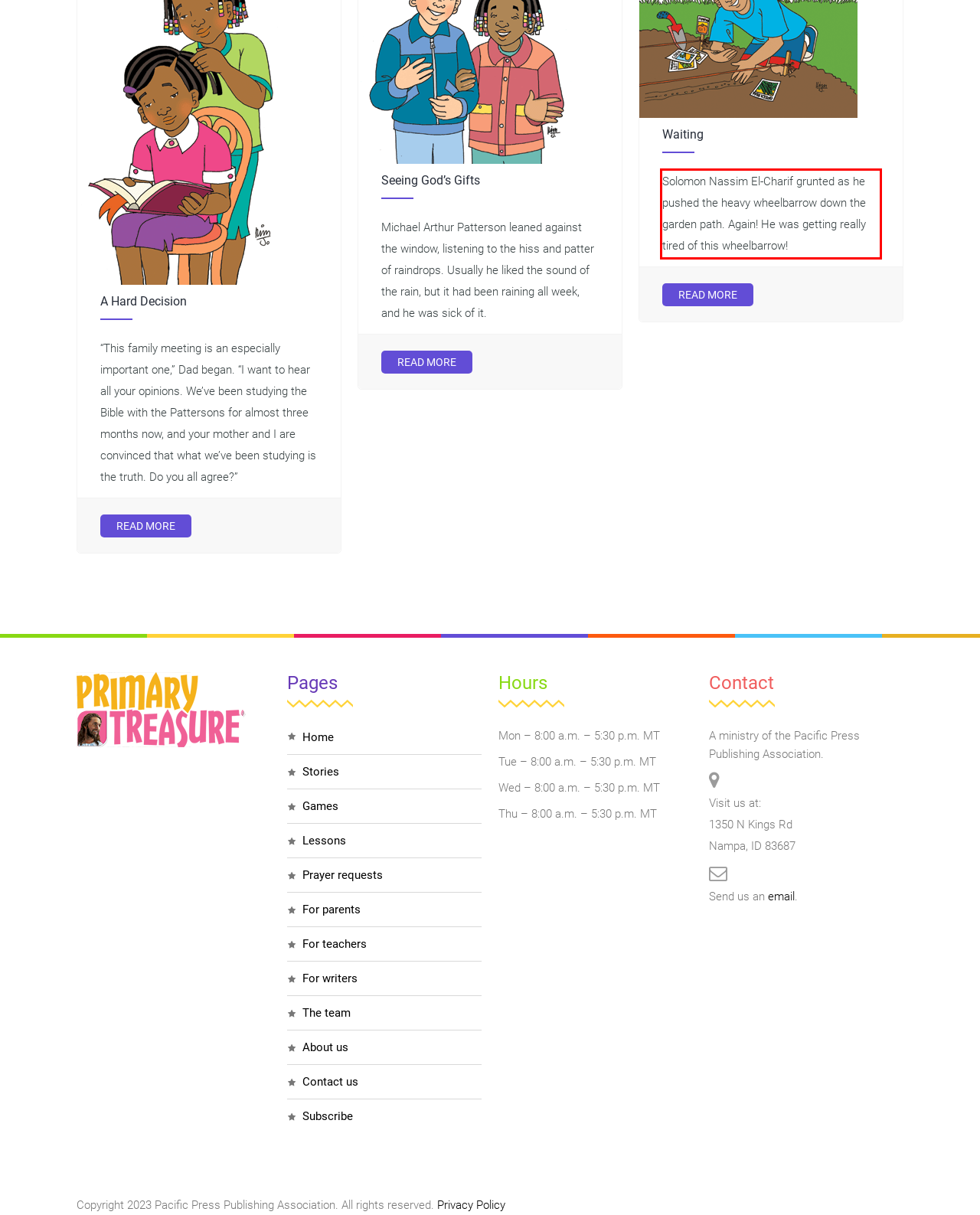Given a screenshot of a webpage, identify the red bounding box and perform OCR to recognize the text within that box.

Solomon Nassim El-Charif grunted as he pushed the heavy wheelbarrow down the garden path. Again! He was getting really tired of this wheelbarrow!